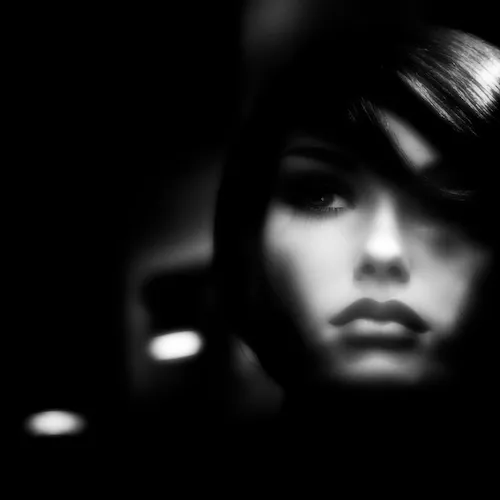Observe the image and answer the following question in detail: What is the aesthetic of the model's hairstyle?

The caption describes the model's hairstyle as 'bobbed', which is a classic vintage style, resonating with film noir motifs.